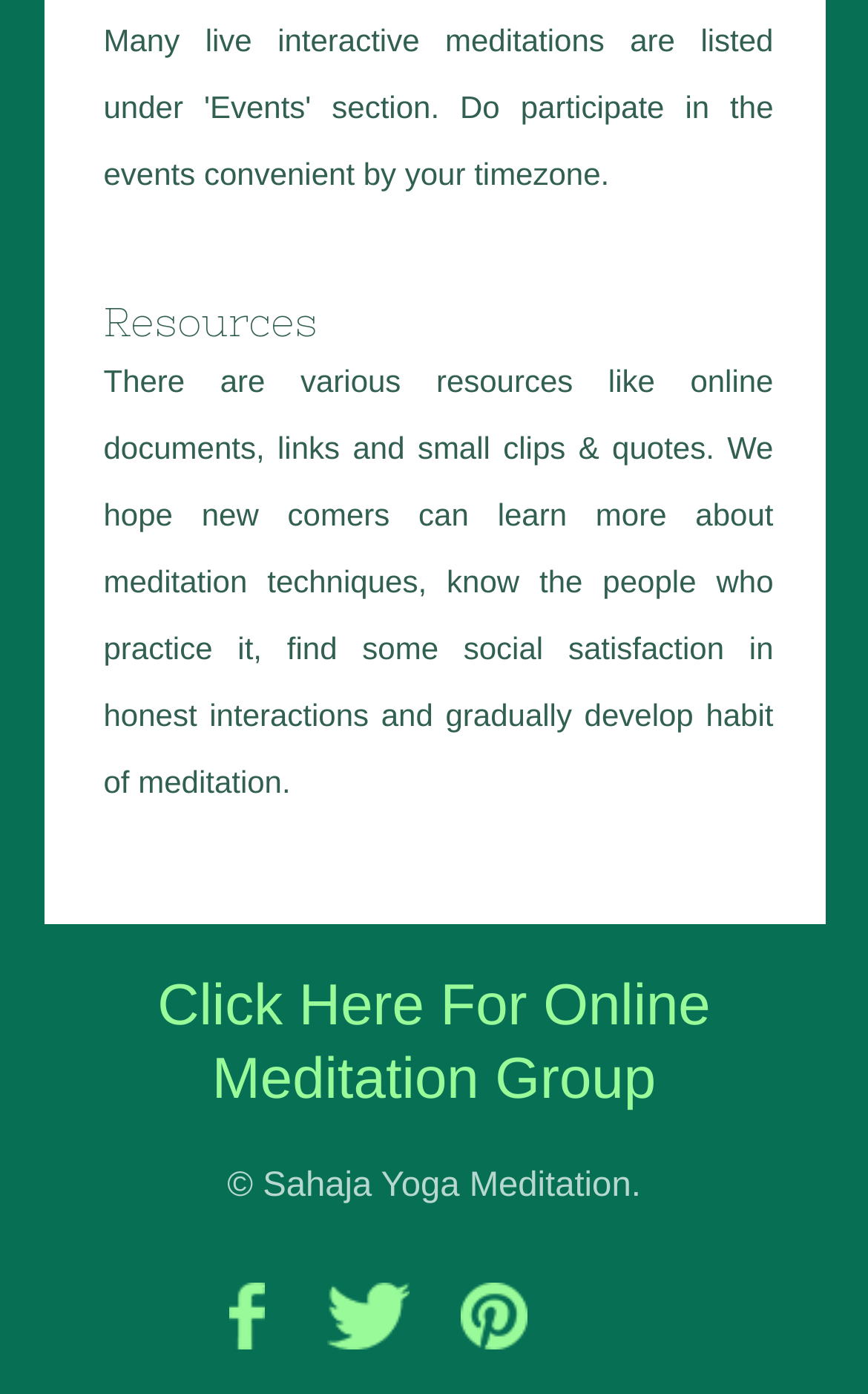Provide the bounding box coordinates of the HTML element this sentence describes: "Pinterest". The bounding box coordinates consist of four float numbers between 0 and 1, i.e., [left, top, right, bottom].

[0.529, 0.92, 0.606, 0.968]